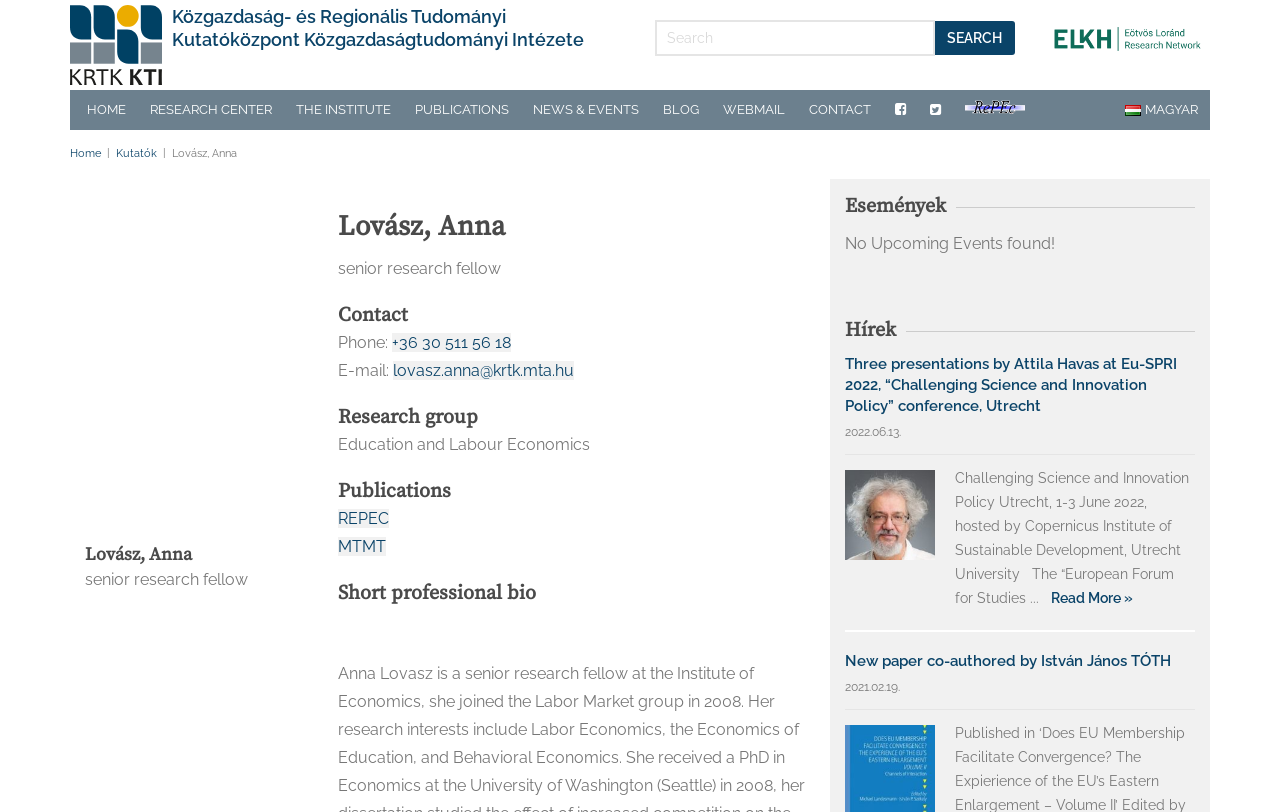Give a short answer to this question using one word or a phrase:
What is the phone number of Anna Lovasz?

+36 30 511 56 18